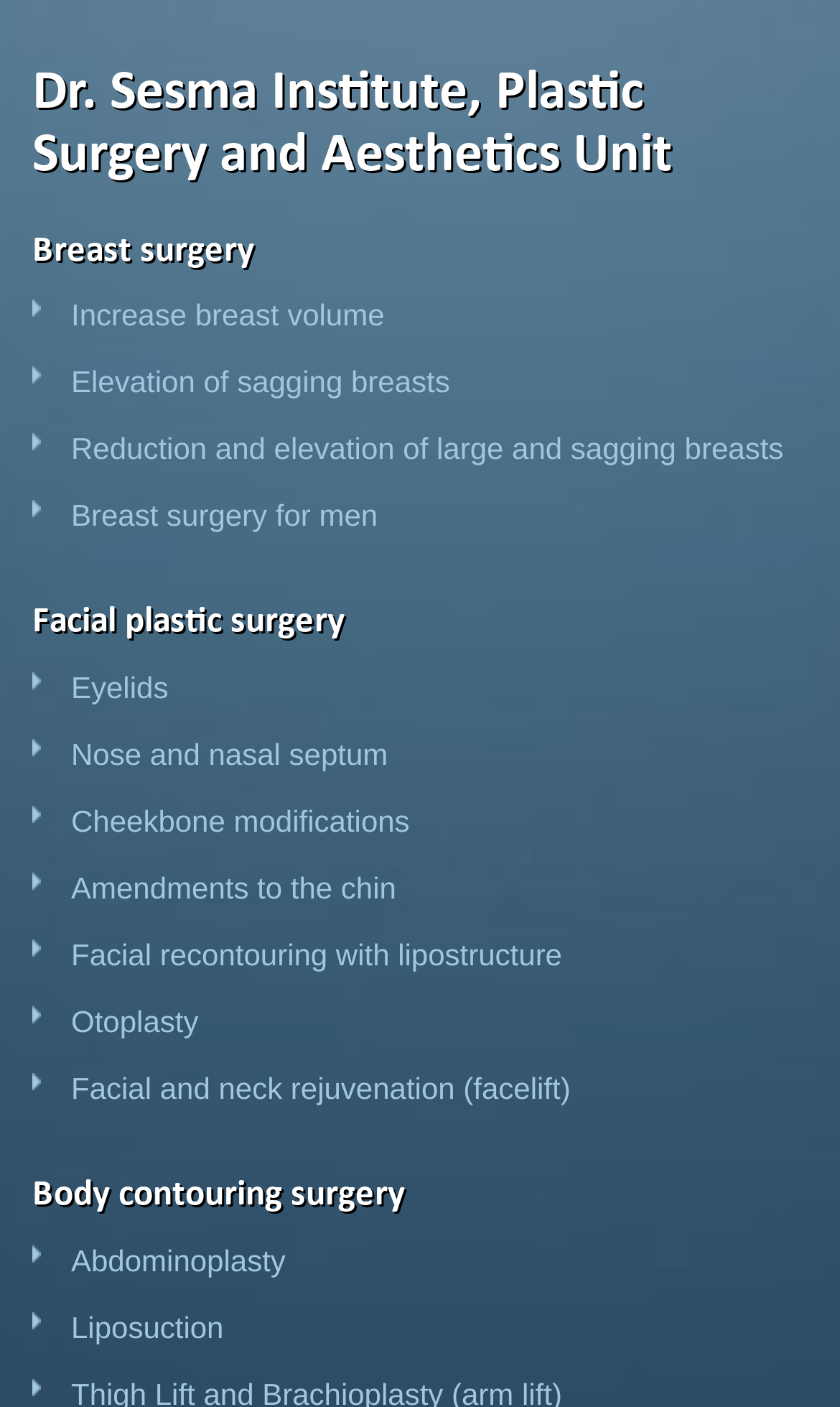Determine the bounding box for the described HTML element: "Increase breast volume". Ensure the coordinates are four float numbers between 0 and 1 in the format [left, top, right, bottom].

[0.038, 0.209, 0.962, 0.256]